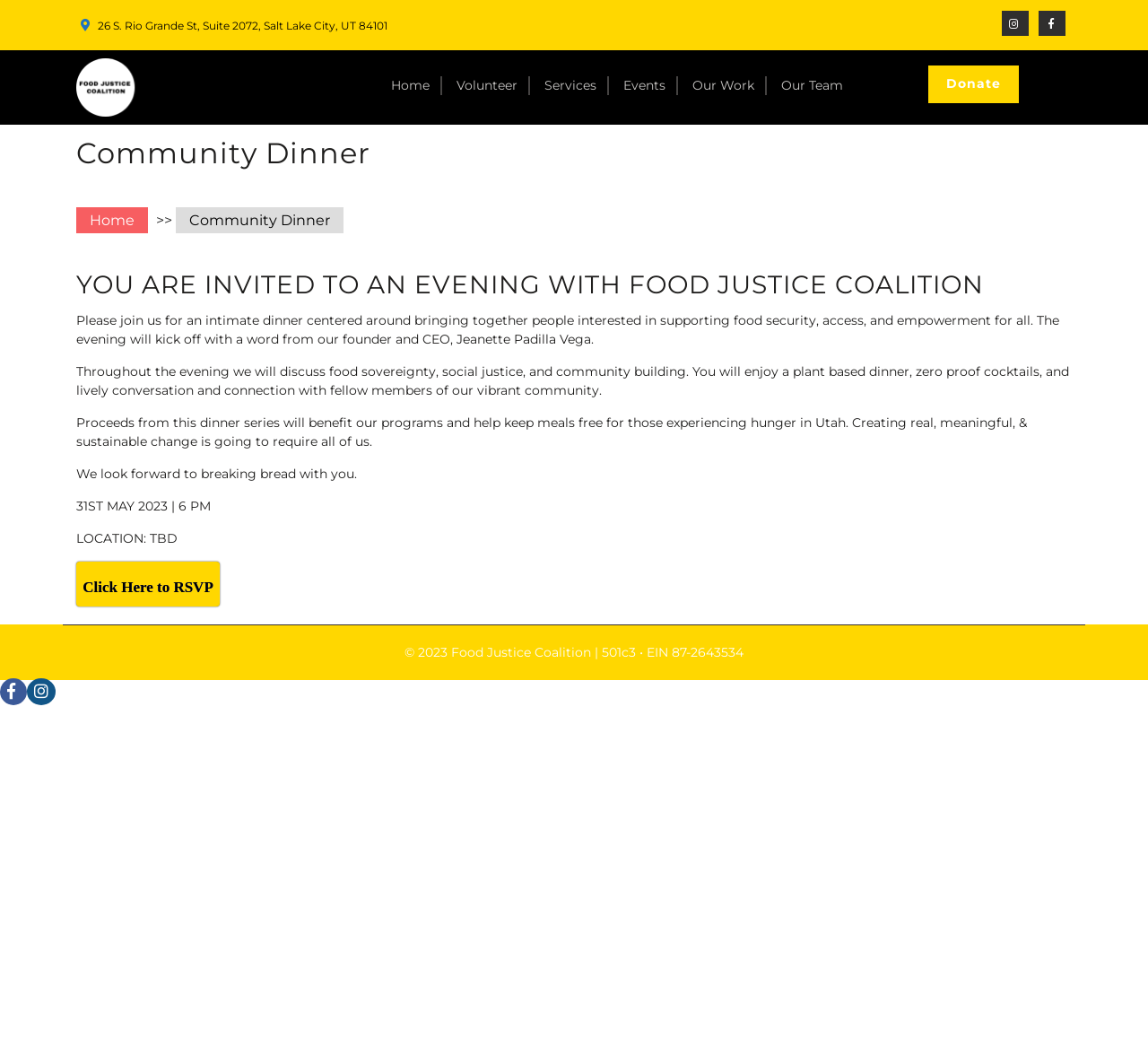Please examine the image and answer the question with a detailed explanation:
What is the date of the community dinner?

I found the date by looking at the StaticText element with the text '31ST MAY 2023 | 6 PM' which is located in the article section.